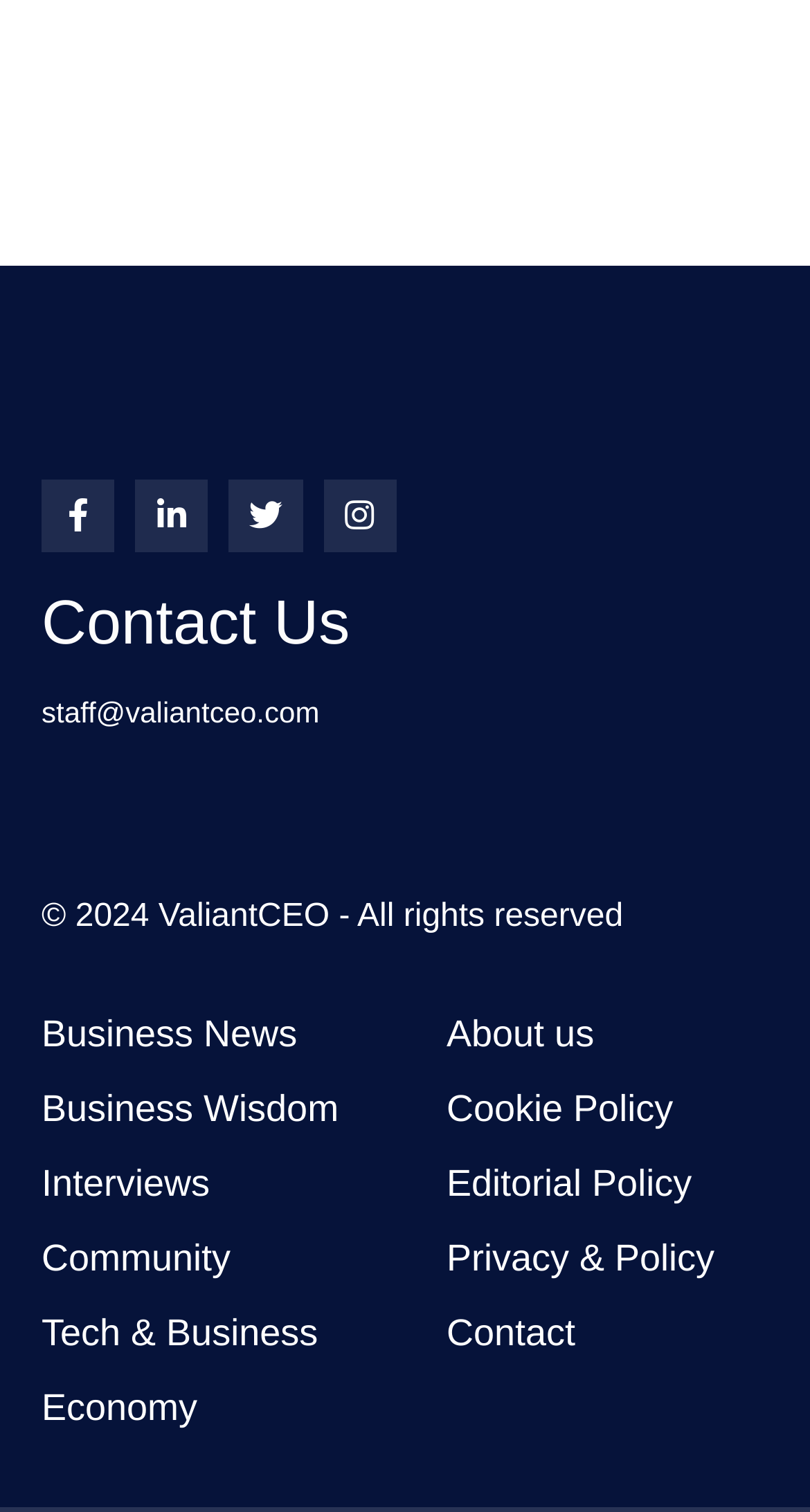Locate the bounding box coordinates of the clickable area to execute the instruction: "Go to About us". Provide the coordinates as four float numbers between 0 and 1, represented as [left, top, right, bottom].

[0.5, 0.659, 1.0, 0.708]